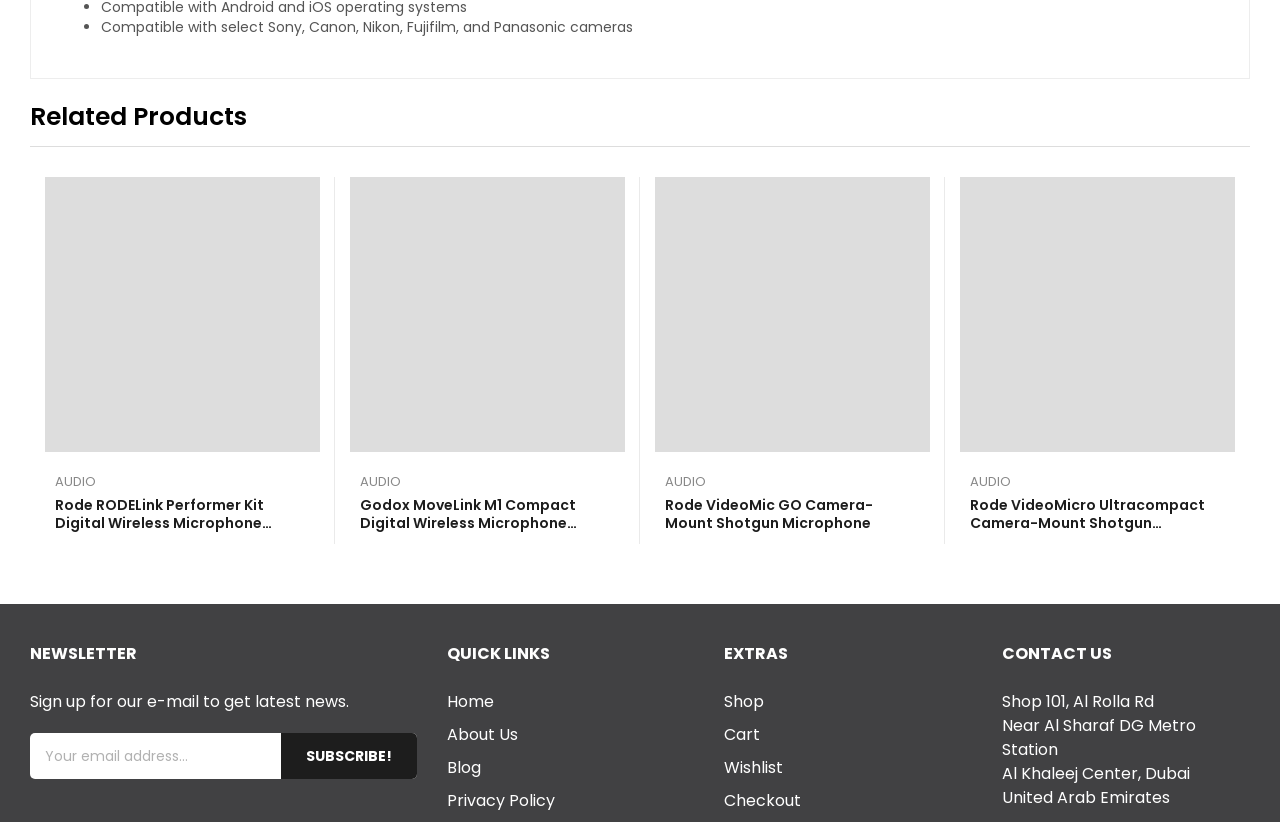Determine the coordinates of the bounding box that should be clicked to complete the instruction: "View Rode RODELink Performer Kit Digital Wireless Microphone System product details". The coordinates should be represented by four float numbers between 0 and 1: [left, top, right, bottom].

[0.035, 0.215, 0.25, 0.549]